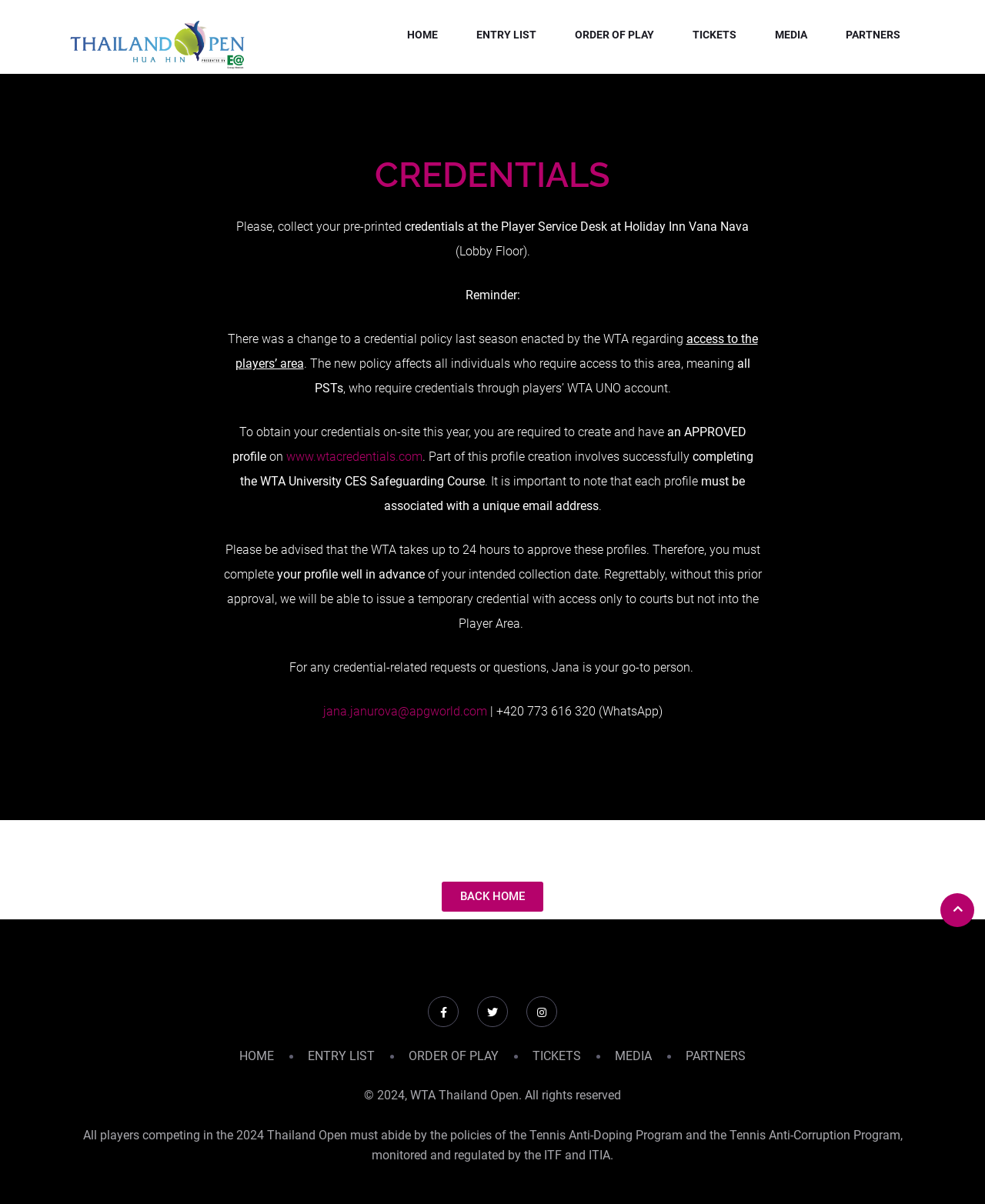What is the event mentioned on this webpage?
Provide a short answer using one word or a brief phrase based on the image.

WTA Thailand Open